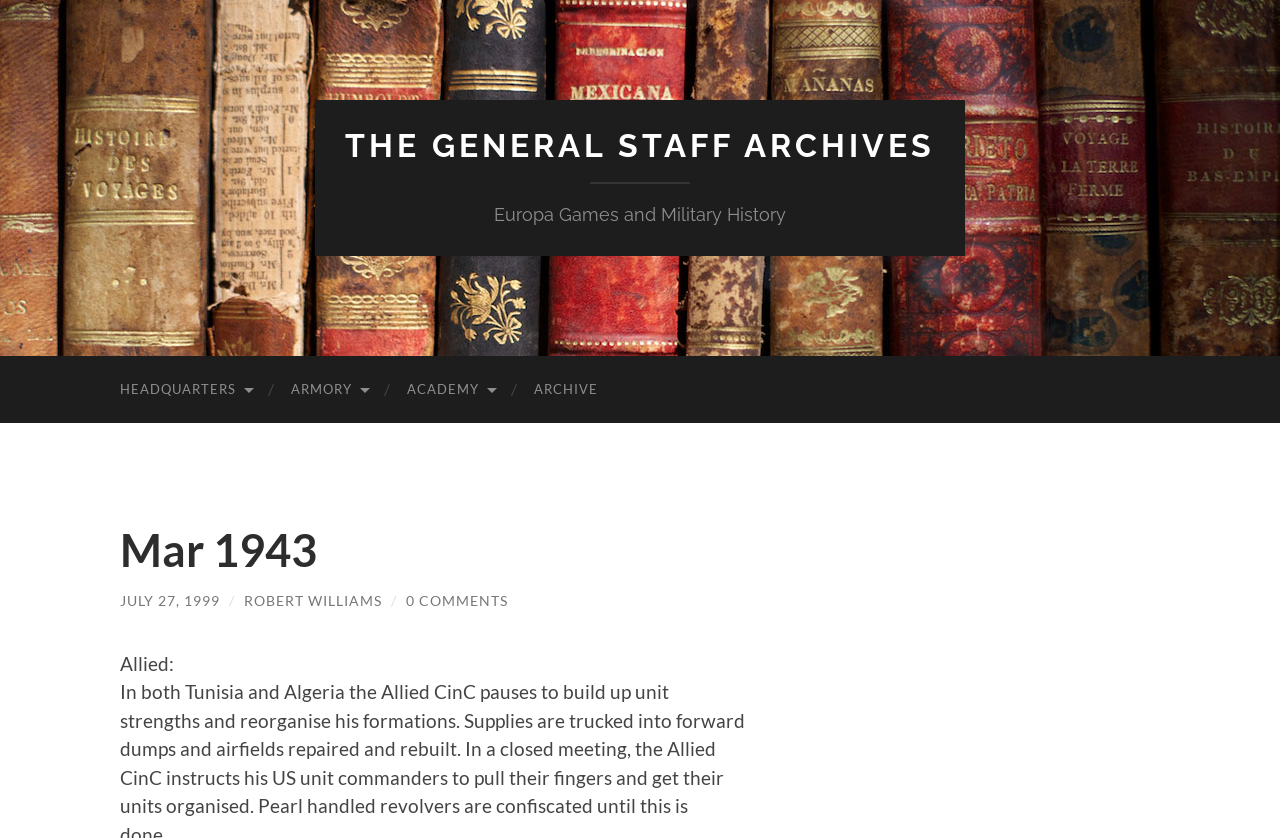Identify the bounding box coordinates necessary to click and complete the given instruction: "Read JULY 27, 1999".

[0.094, 0.706, 0.172, 0.727]